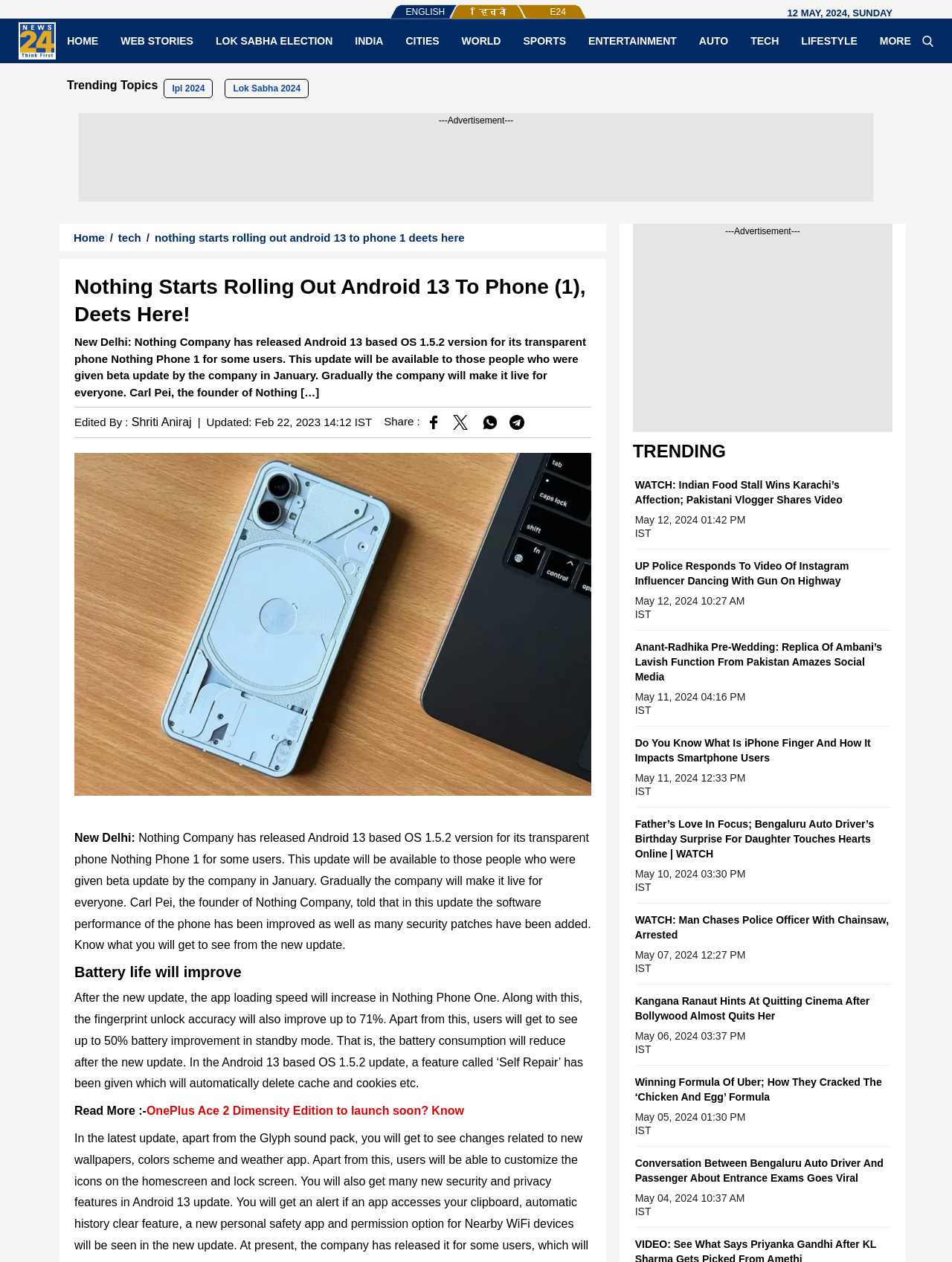Provide a brief response to the question below using a single word or phrase: 
Who is the founder of Nothing Company?

Carl Pei